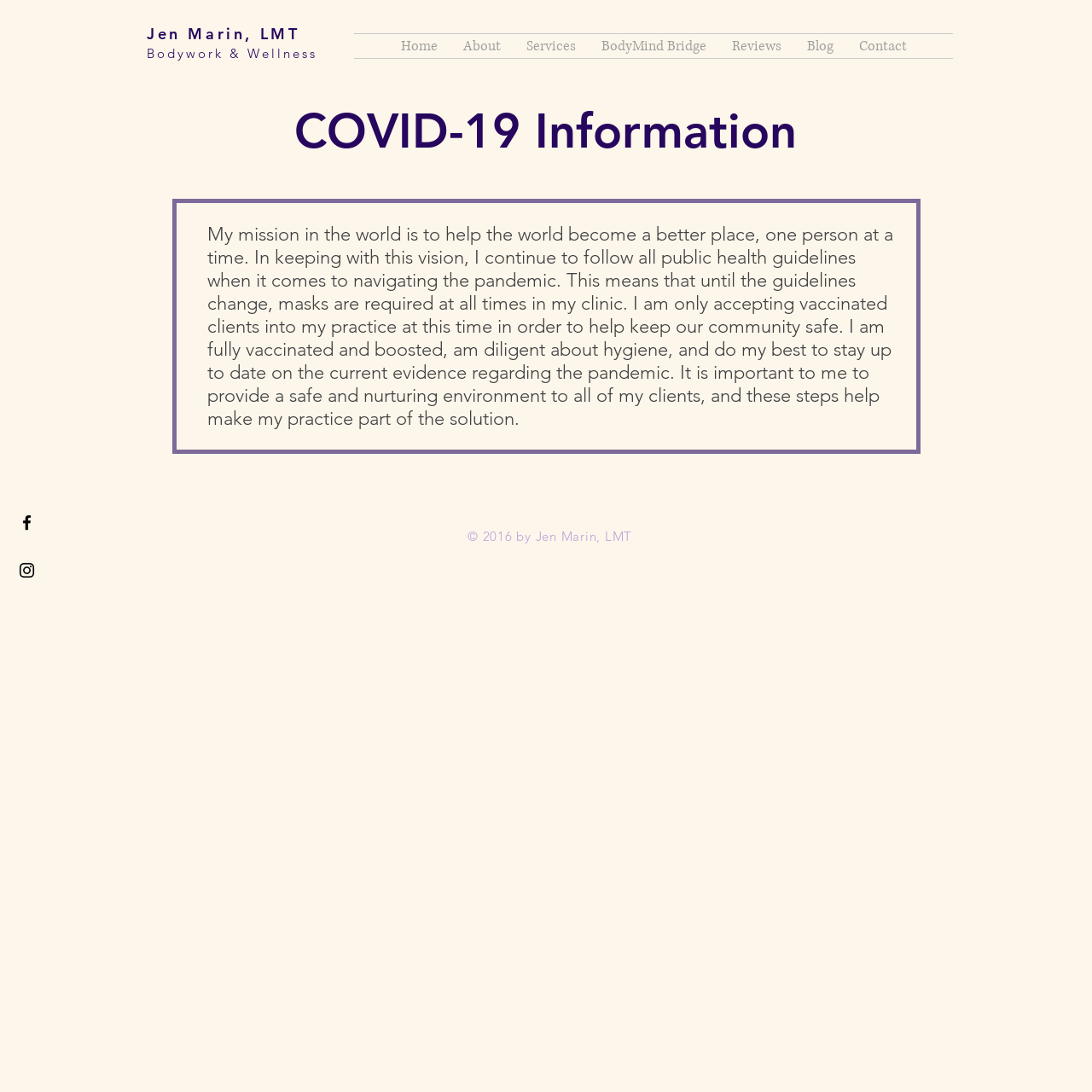How many social media links are there?
Examine the screenshot and reply with a single word or phrase.

2